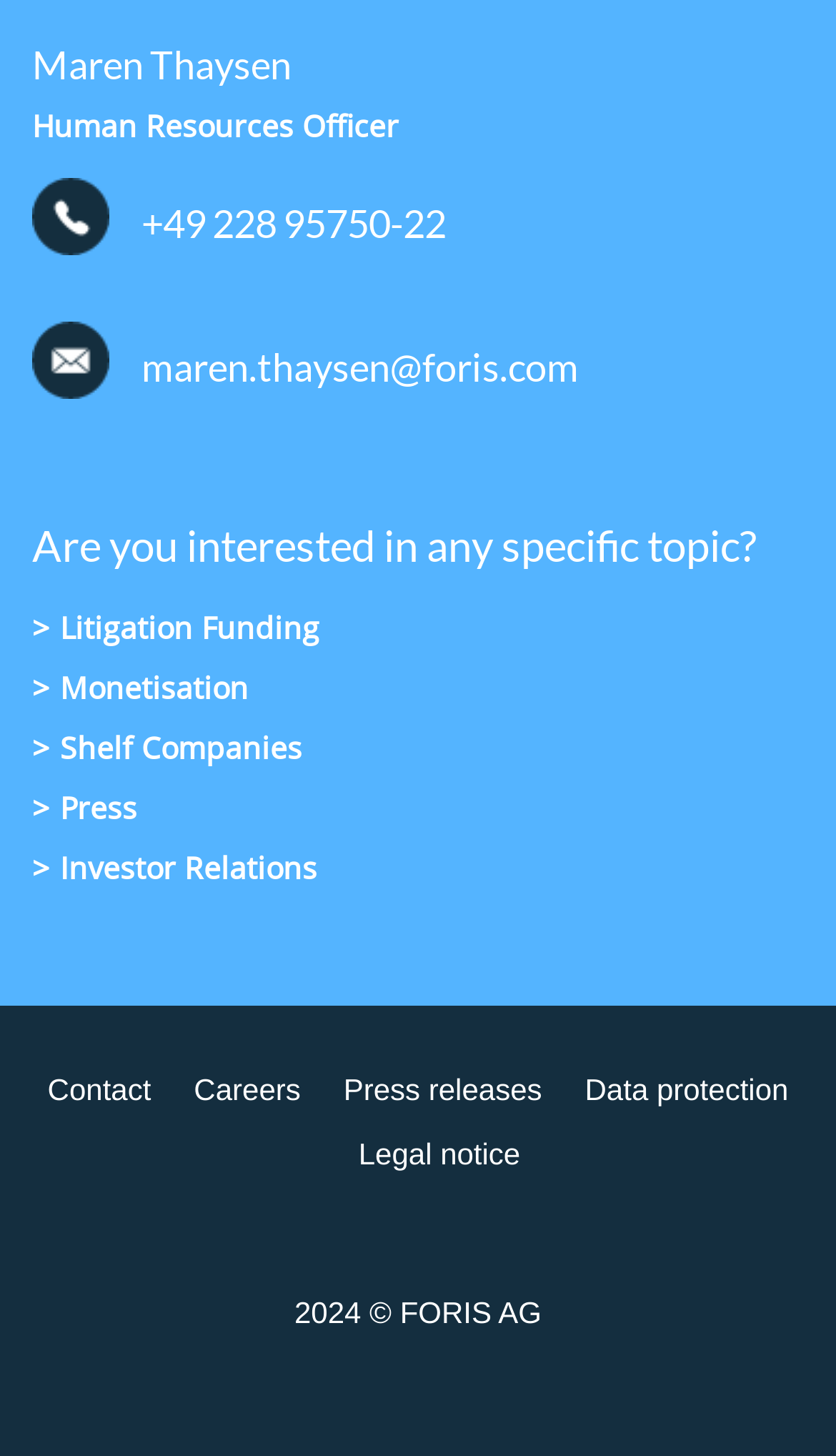Identify the bounding box of the UI element that matches this description: "Press".

[0.038, 0.54, 0.164, 0.568]